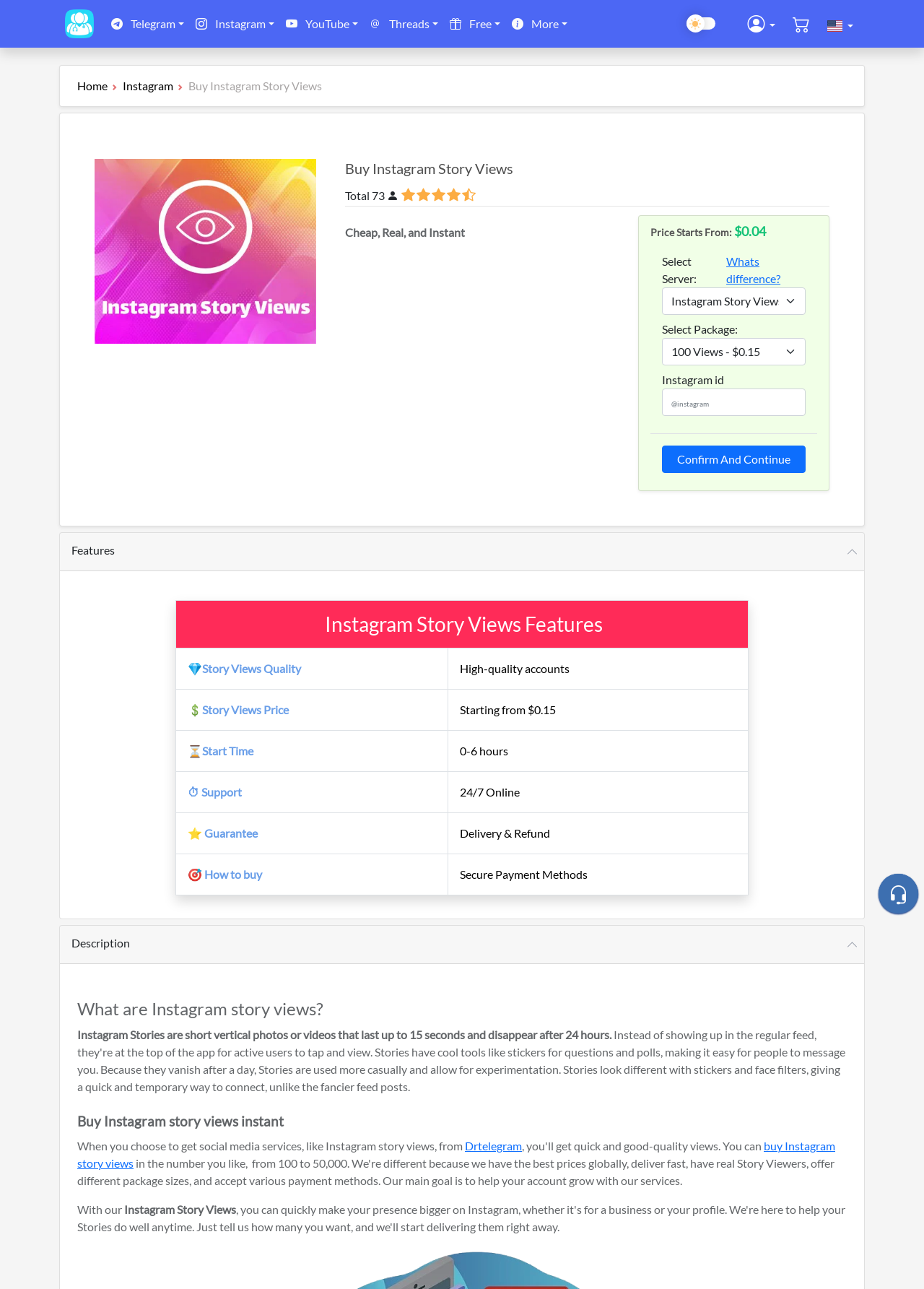Please determine the bounding box coordinates of the area that needs to be clicked to complete this task: 'Click the Features tab'. The coordinates must be four float numbers between 0 and 1, formatted as [left, top, right, bottom].

[0.065, 0.413, 0.935, 0.443]